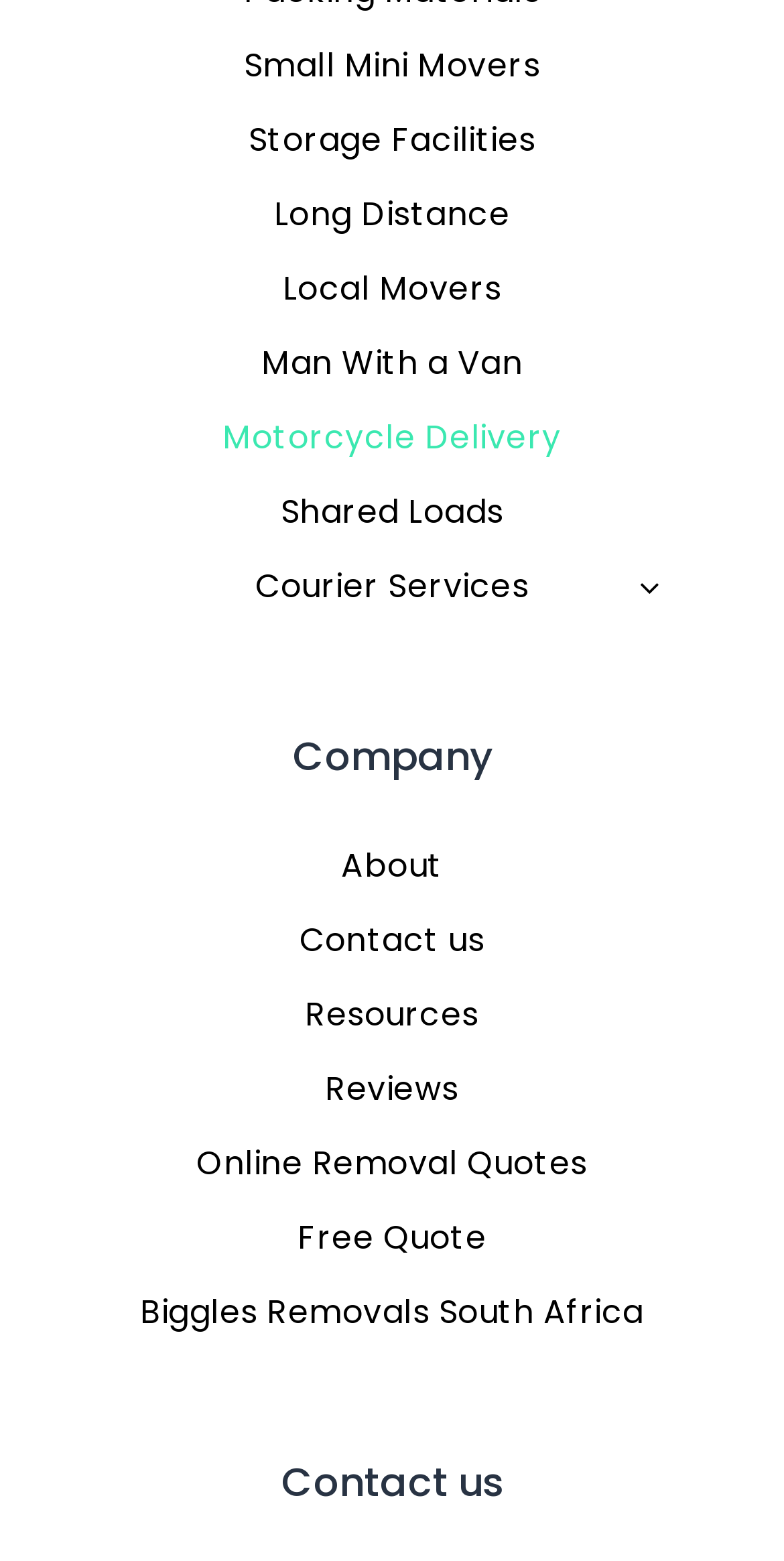Predict the bounding box coordinates for the UI element described as: "CSS scroll snap". The coordinates should be four float numbers between 0 and 1, presented as [left, top, right, bottom].

None